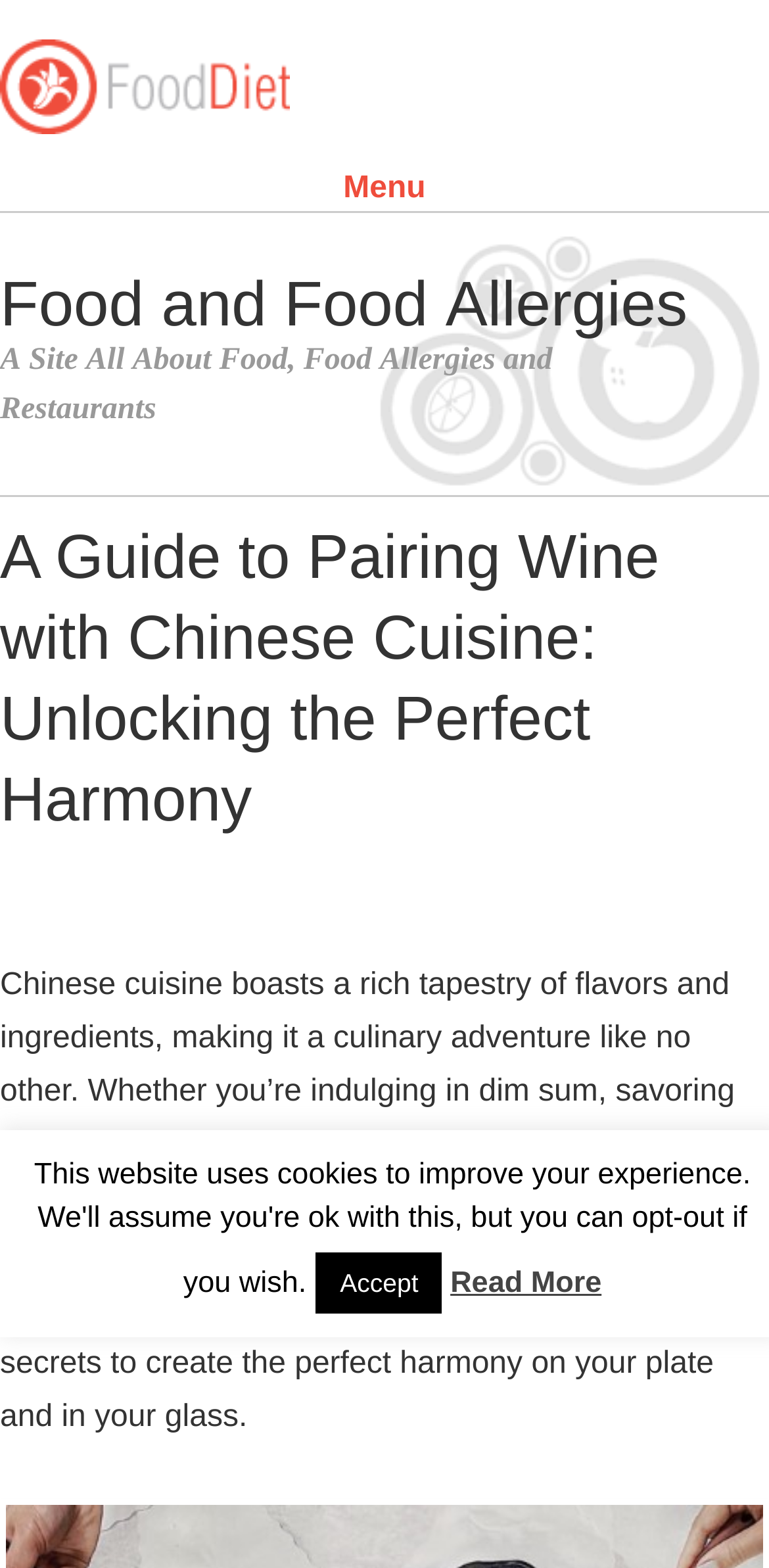What is the purpose of the 'Read More' button?
Answer the question with detailed information derived from the image.

The 'Read More' button is located at the bottom of the introductory text, which suggests that it is intended to allow users to read more about the topic of wine pairing with Chinese cuisine, likely leading to a more in-depth guide or article.